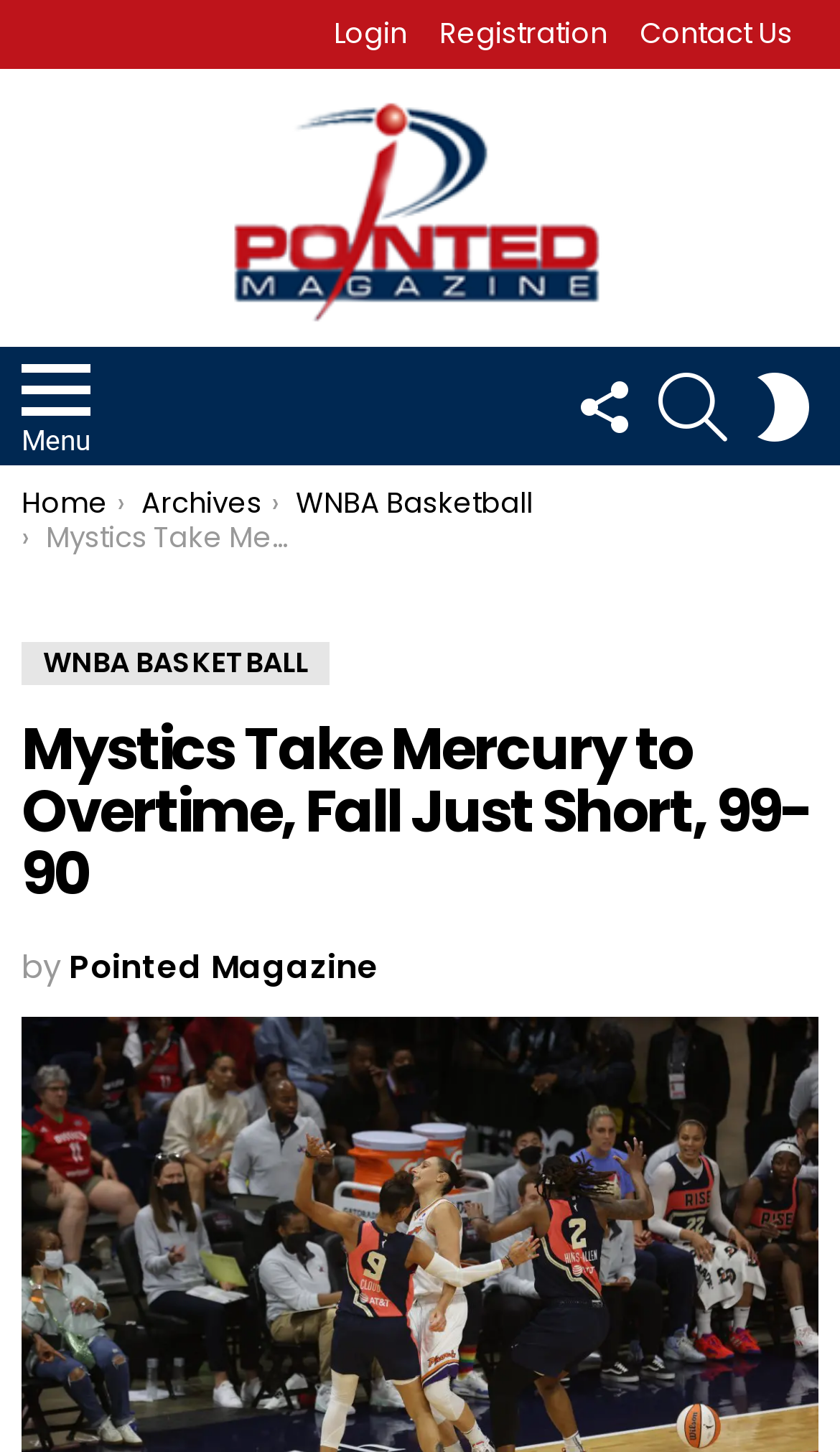Please determine the bounding box coordinates of the element to click in order to execute the following instruction: "login to the website". The coordinates should be four float numbers between 0 and 1, specified as [left, top, right, bottom].

[0.397, 0.0, 0.485, 0.047]